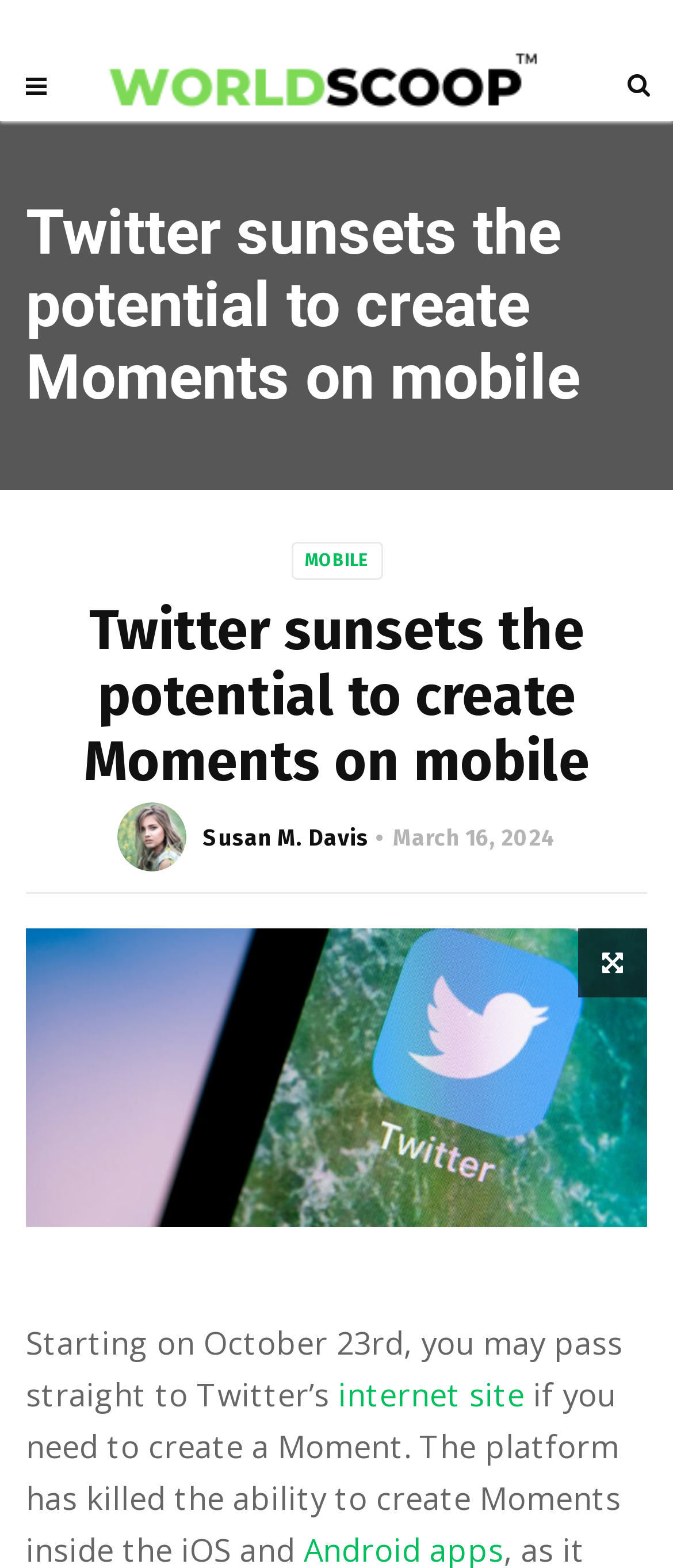Give a one-word or short phrase answer to this question: 
What is the date mentioned in the article?

March 16, 2024